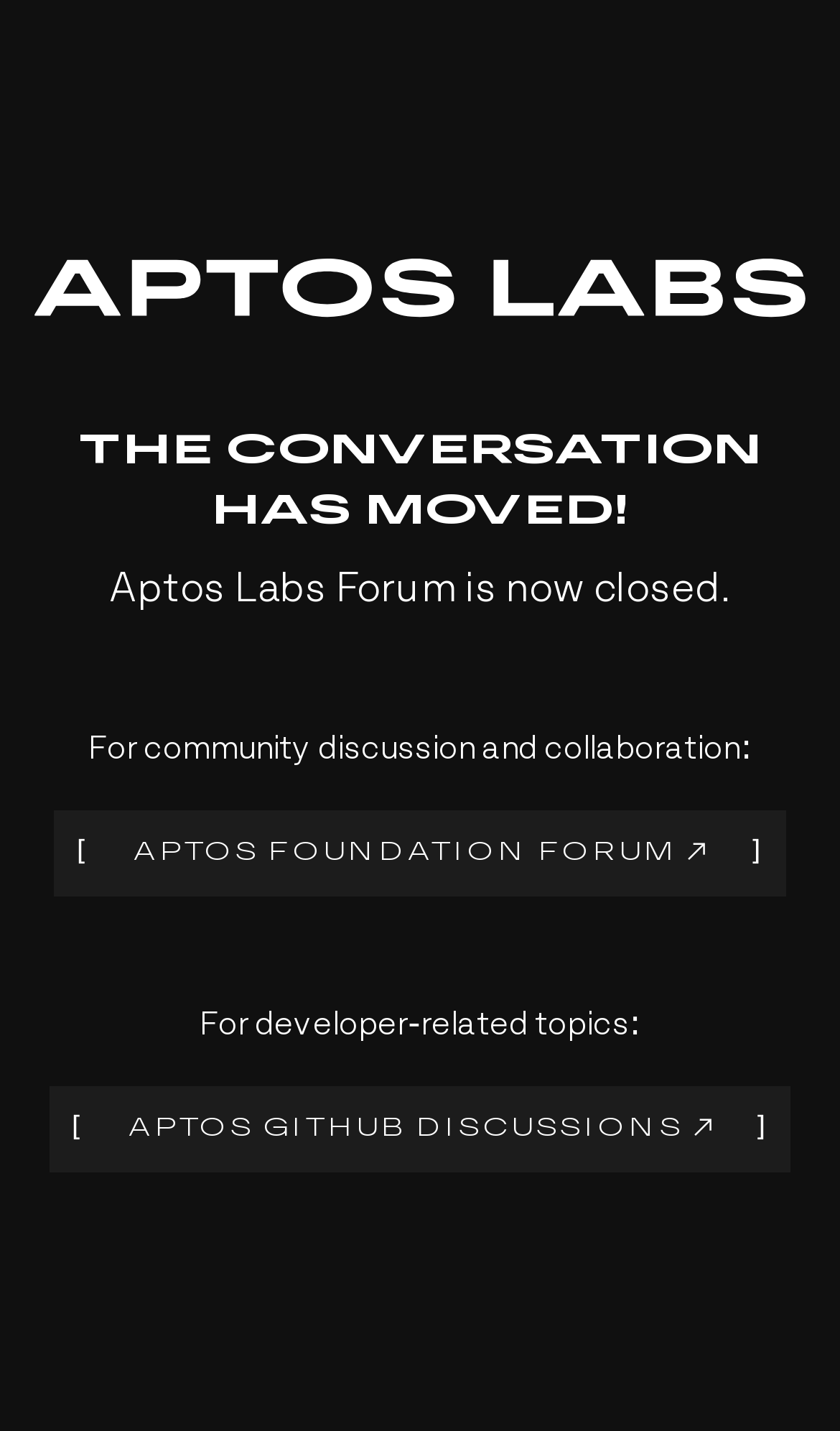Using the information in the image, could you please answer the following question in detail:
Where has the conversation moved to?

The conversation has moved to the Aptos Foundation Forum, which can be determined by reading the link text 'APTOS FOUNDATION FORUM' located at the coordinates [0.065, 0.566, 0.935, 0.626]. This link is provided as an alternative for community discussion and collaboration.